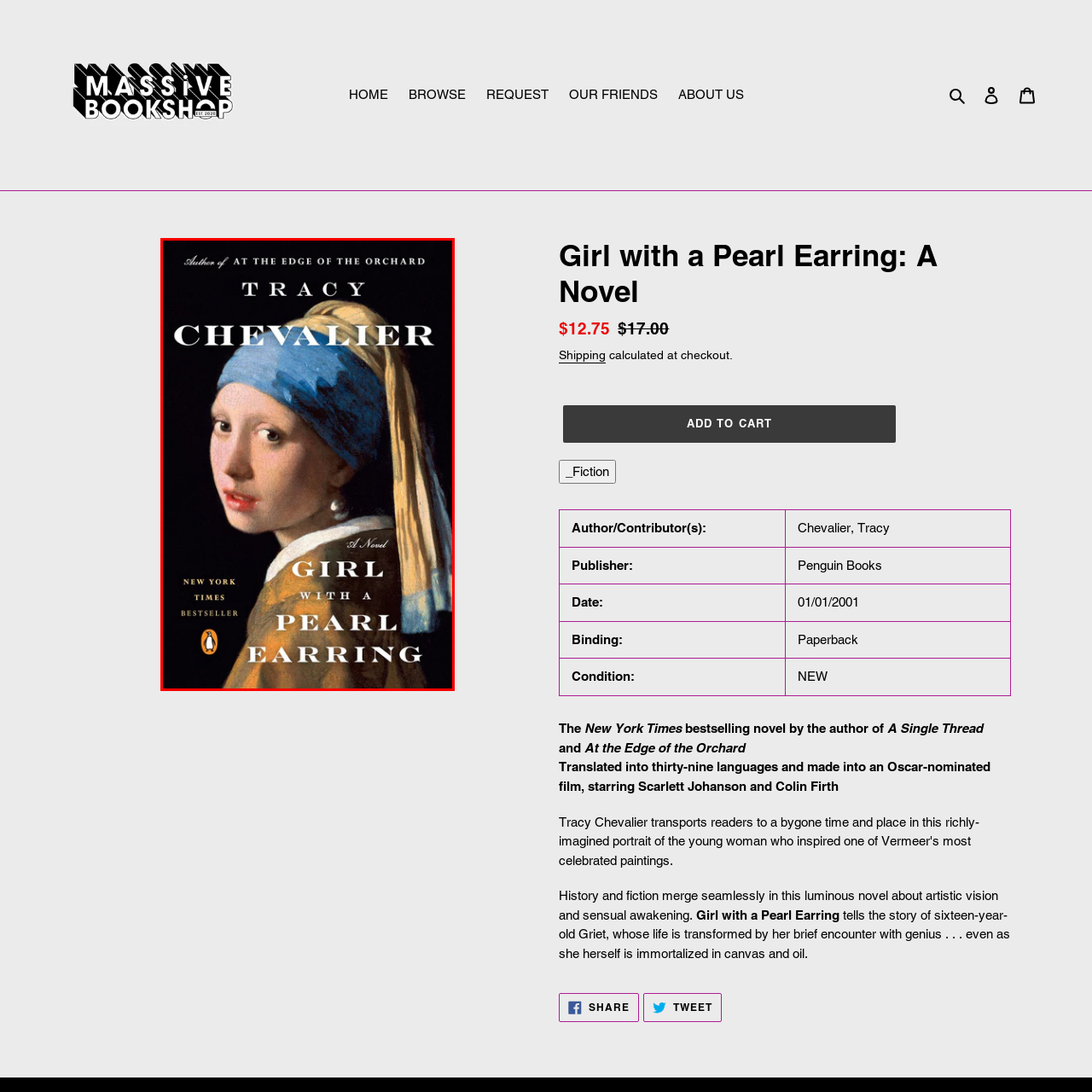What is the inspiration behind the novel?
Look at the image framed by the red bounding box and provide an in-depth response.

The novel is inspired by the famous painting by Johannes Vermeer, which is evident from the beautifully rendered portrait of a young girl on the cover, capturing the essence of both history and fiction intertwined.